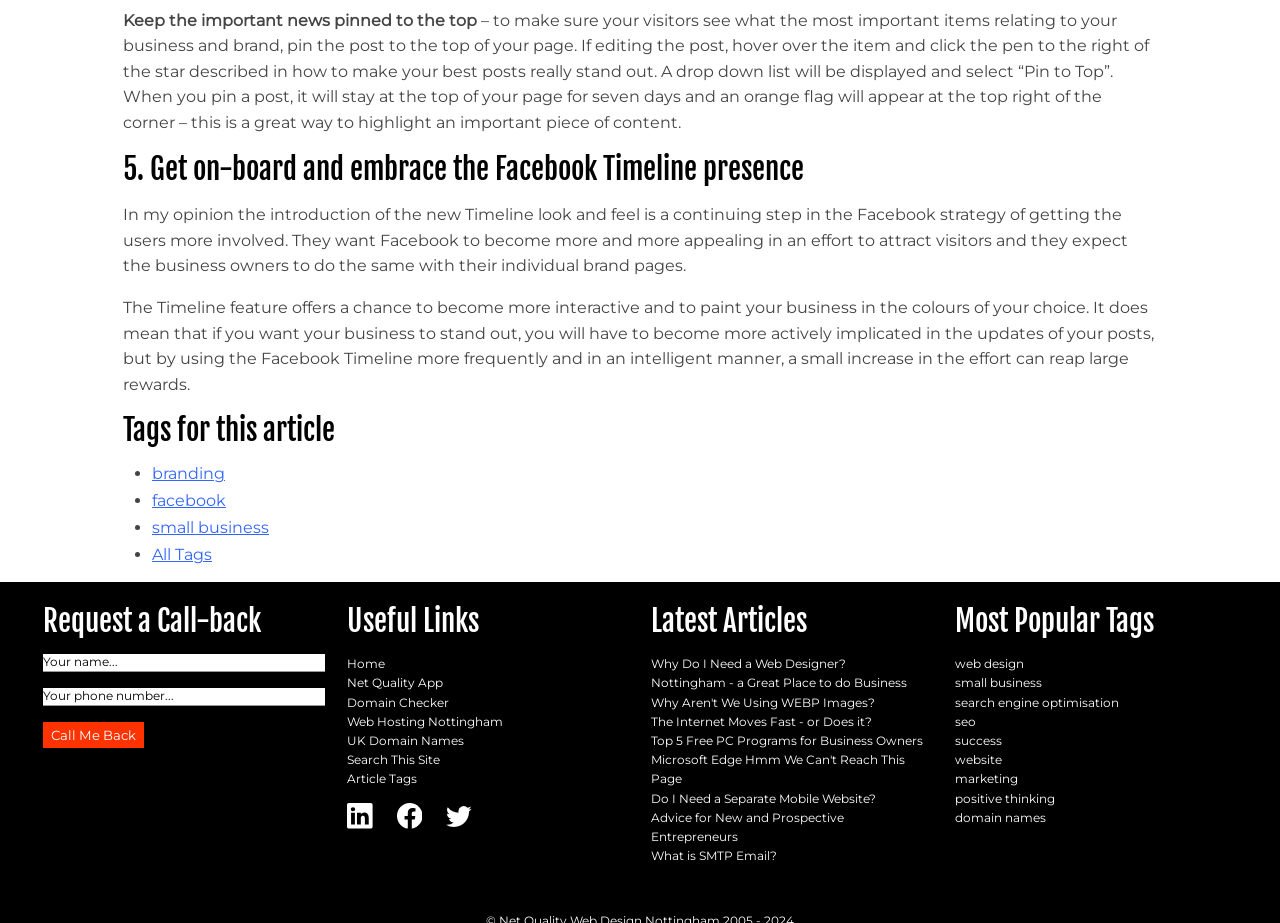Please study the image and answer the question comprehensively:
What is the function of the 'Call Me Back' button?

The 'Call Me Back' button is part of the 'Request a Call-back' section, which allows users to enter their name and phone number to request a call-back from the business.